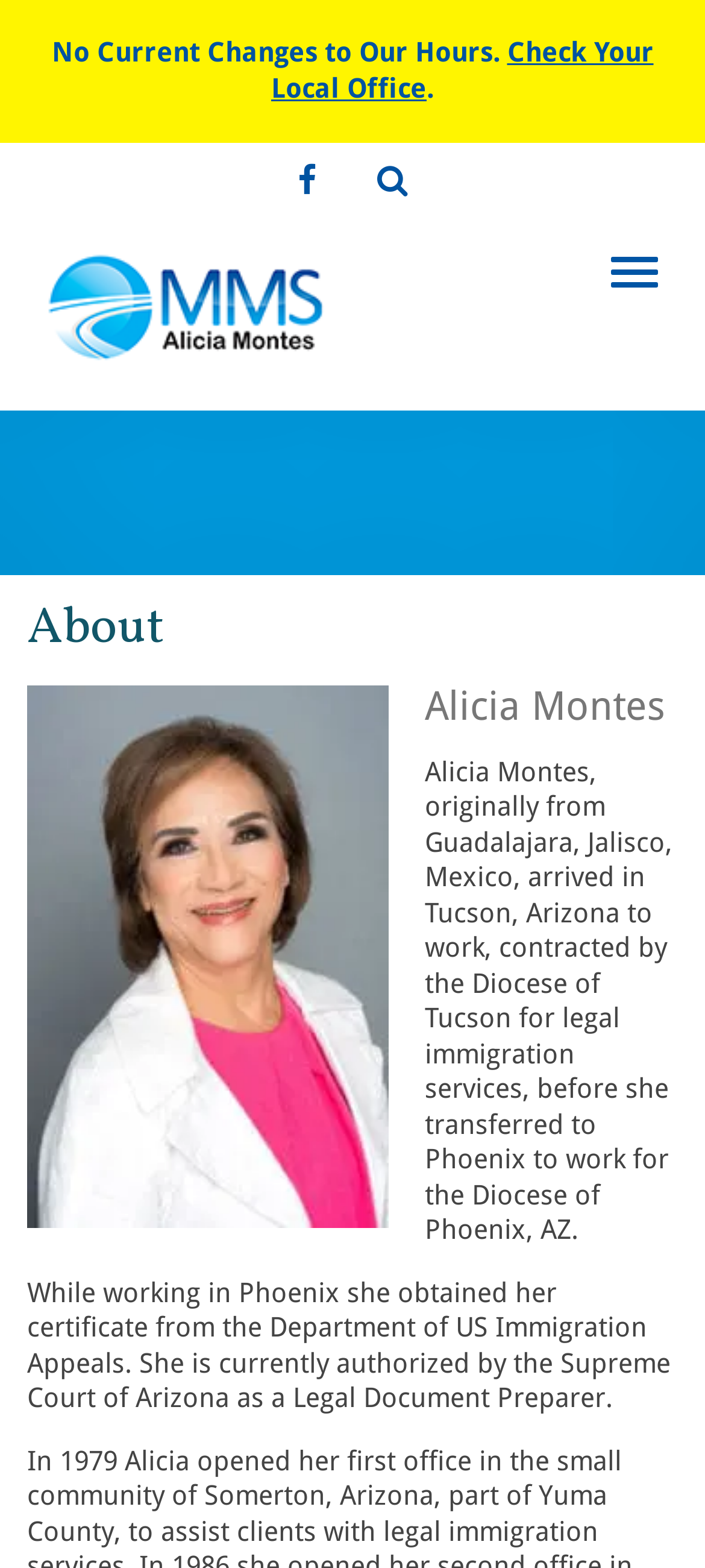What is Alicia Montes' profession?
Please provide an in-depth and detailed response to the question.

Based on the webpage, Alicia Montes is authorized by the Supreme Court of Arizona as a Legal Document Preparer, which indicates her profession.